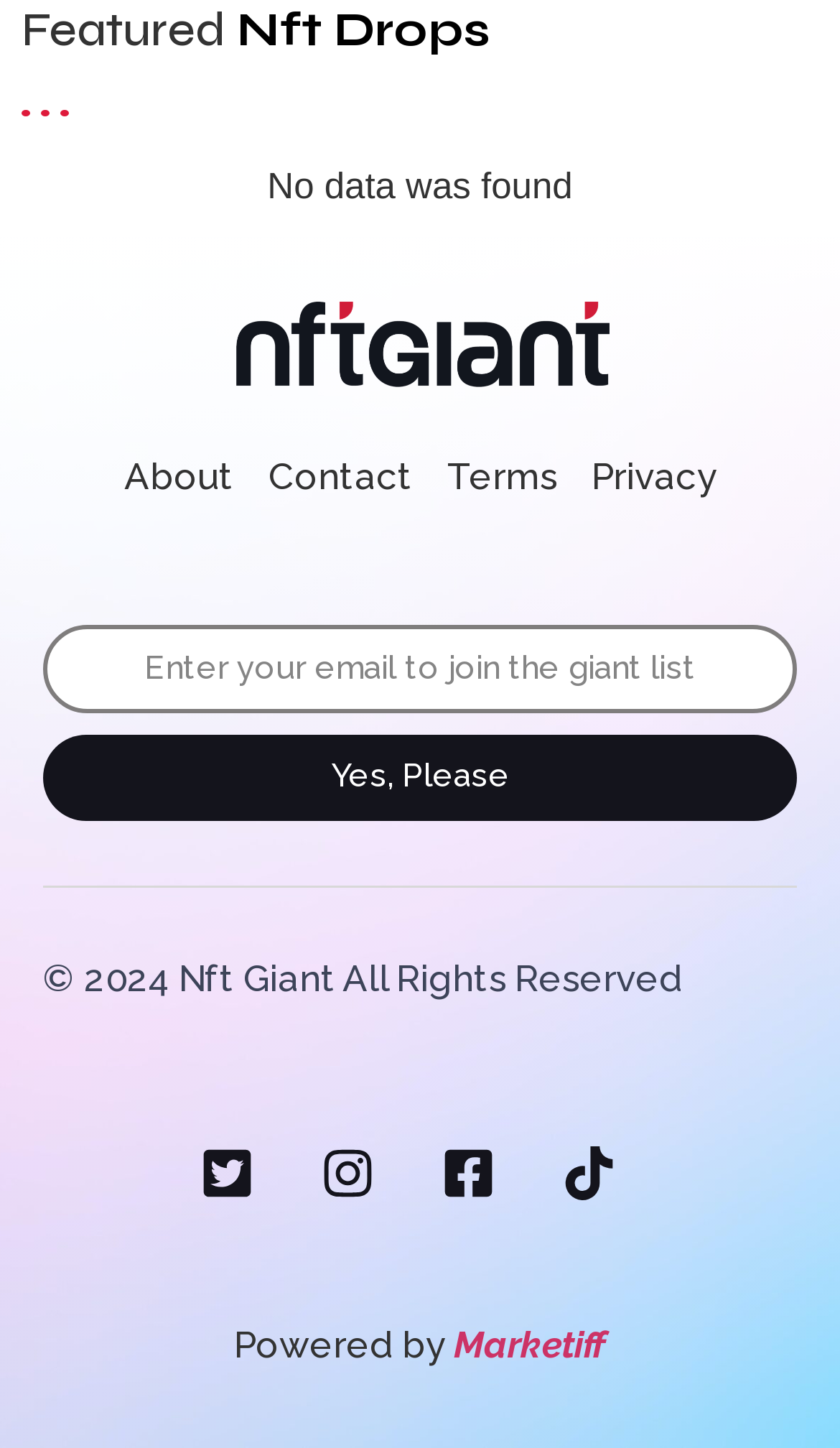Carefully examine the image and provide an in-depth answer to the question: What is the purpose of the textbox?

The purpose of the textbox is to enter an email to join the giant list, as indicated by the text 'Enter your email to join the giant list' next to the textbox, which is a required field with bounding box coordinates [0.051, 0.431, 0.949, 0.492].